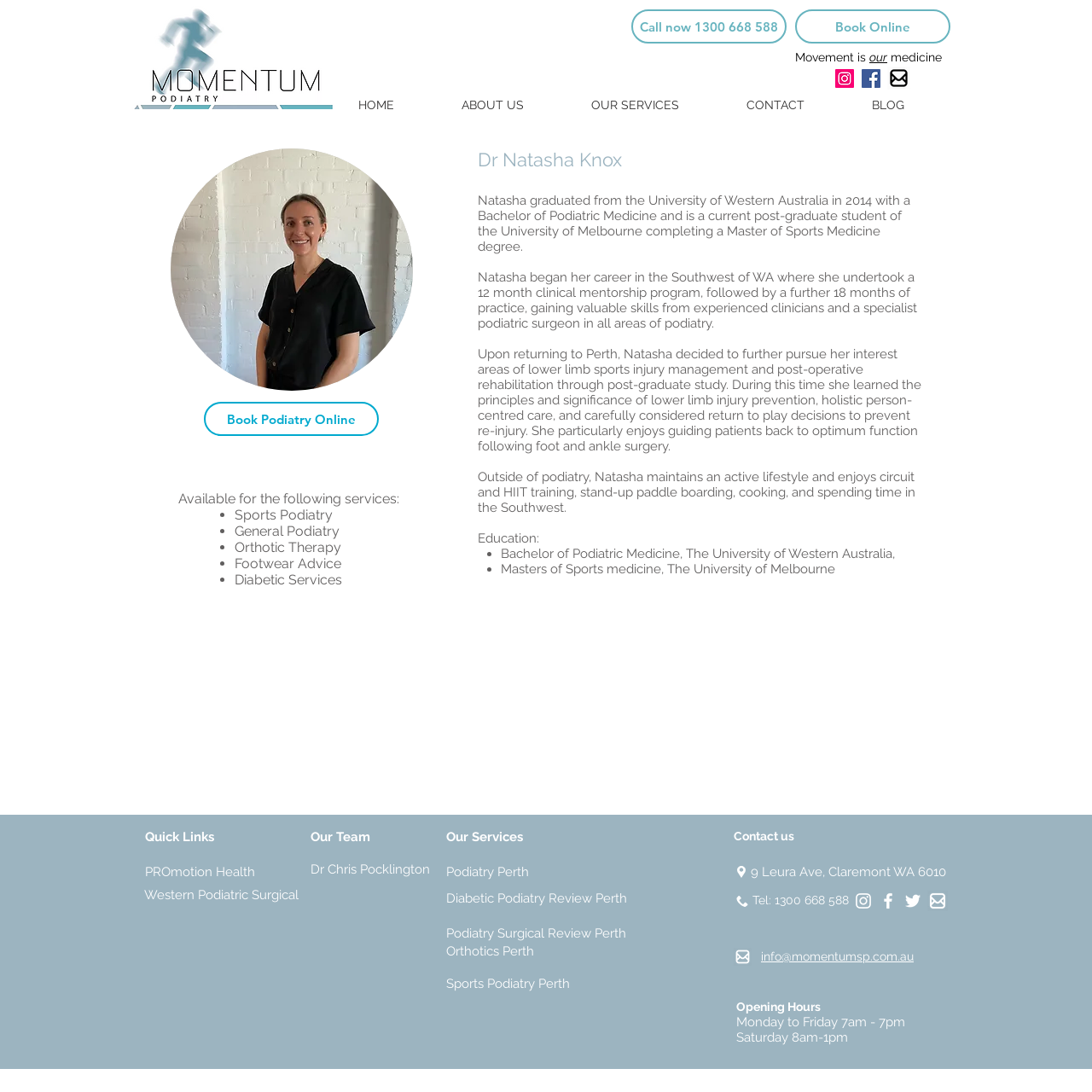Please specify the bounding box coordinates of the element that should be clicked to execute the given instruction: 'Book online'. Ensure the coordinates are four float numbers between 0 and 1, expressed as [left, top, right, bottom].

[0.728, 0.009, 0.87, 0.04]